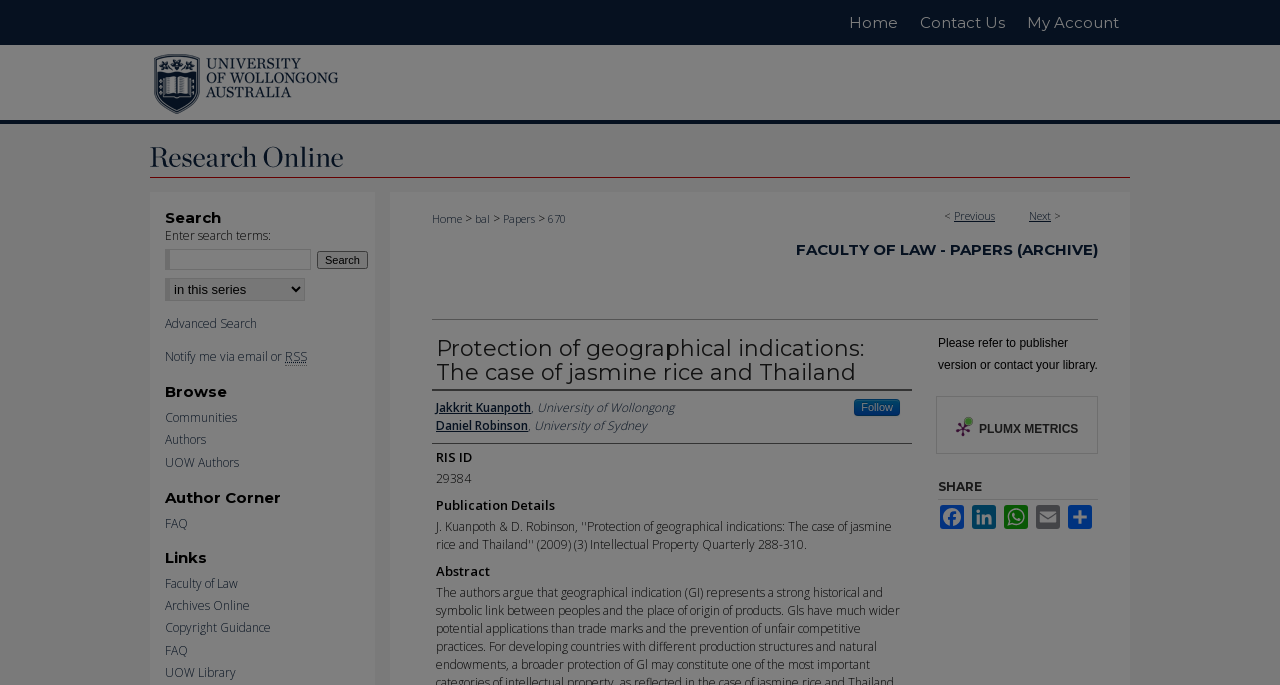Show the bounding box coordinates of the element that should be clicked to complete the task: "Search for papers".

[0.129, 0.364, 0.243, 0.394]